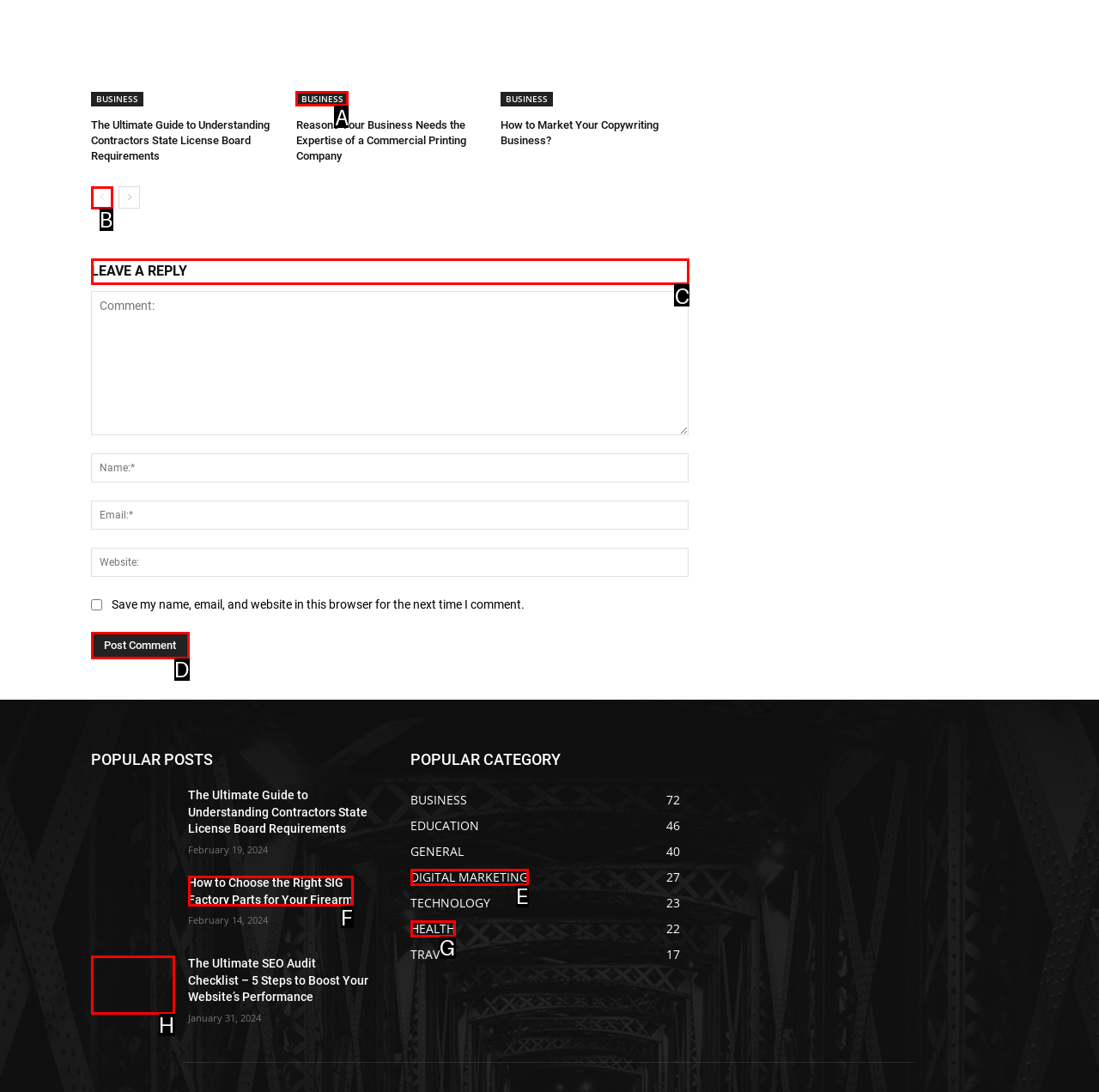Tell me the letter of the correct UI element to click for this instruction: Leave a reply. Answer with the letter only.

C